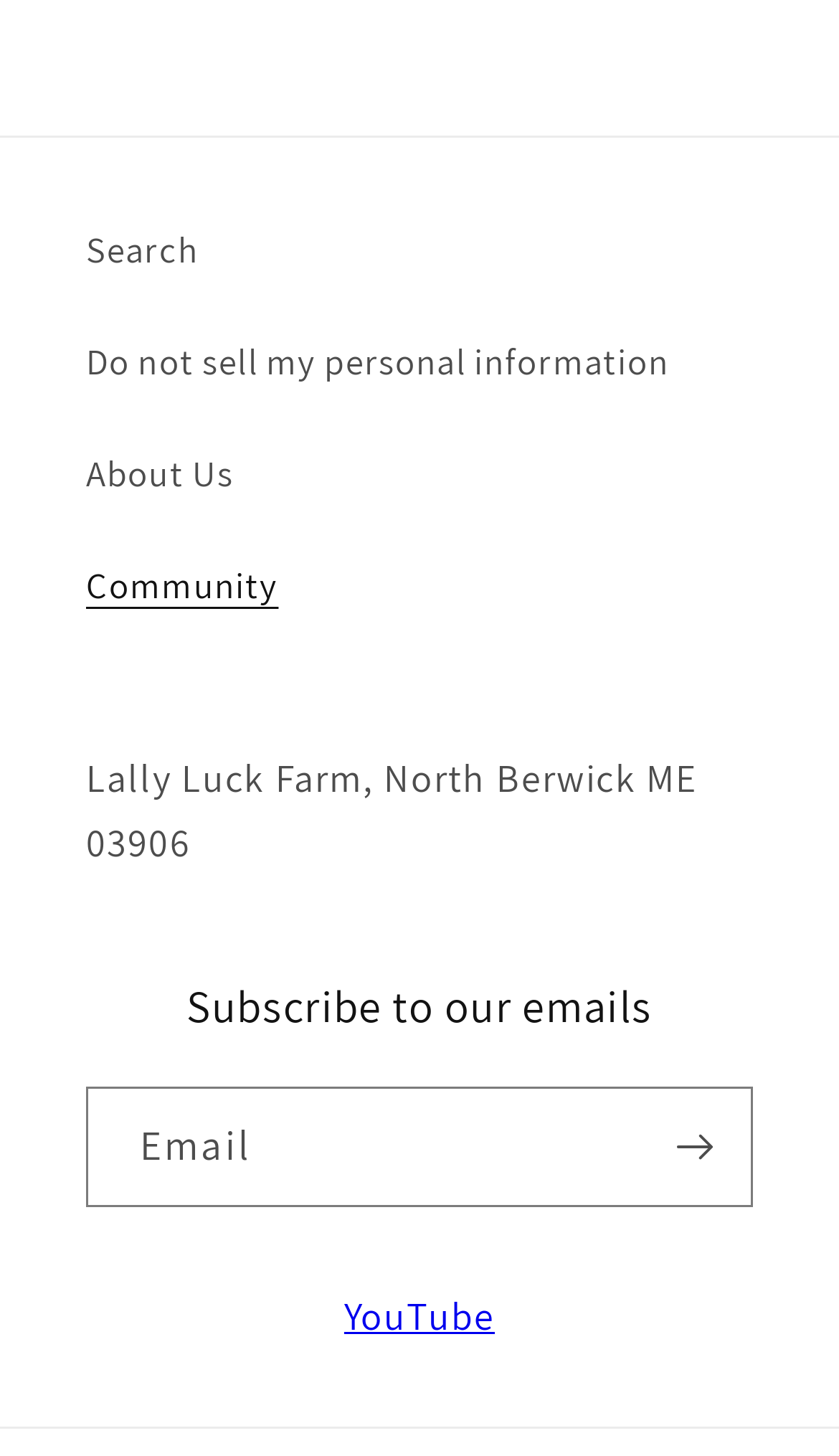Based on the image, please elaborate on the answer to the following question:
What is the button below the textbox for?

The button element located at [0.759, 0.747, 0.895, 0.829] is labeled as 'Subscribe', indicating that it is used to submit the email address entered in the textbox for subscription purposes.